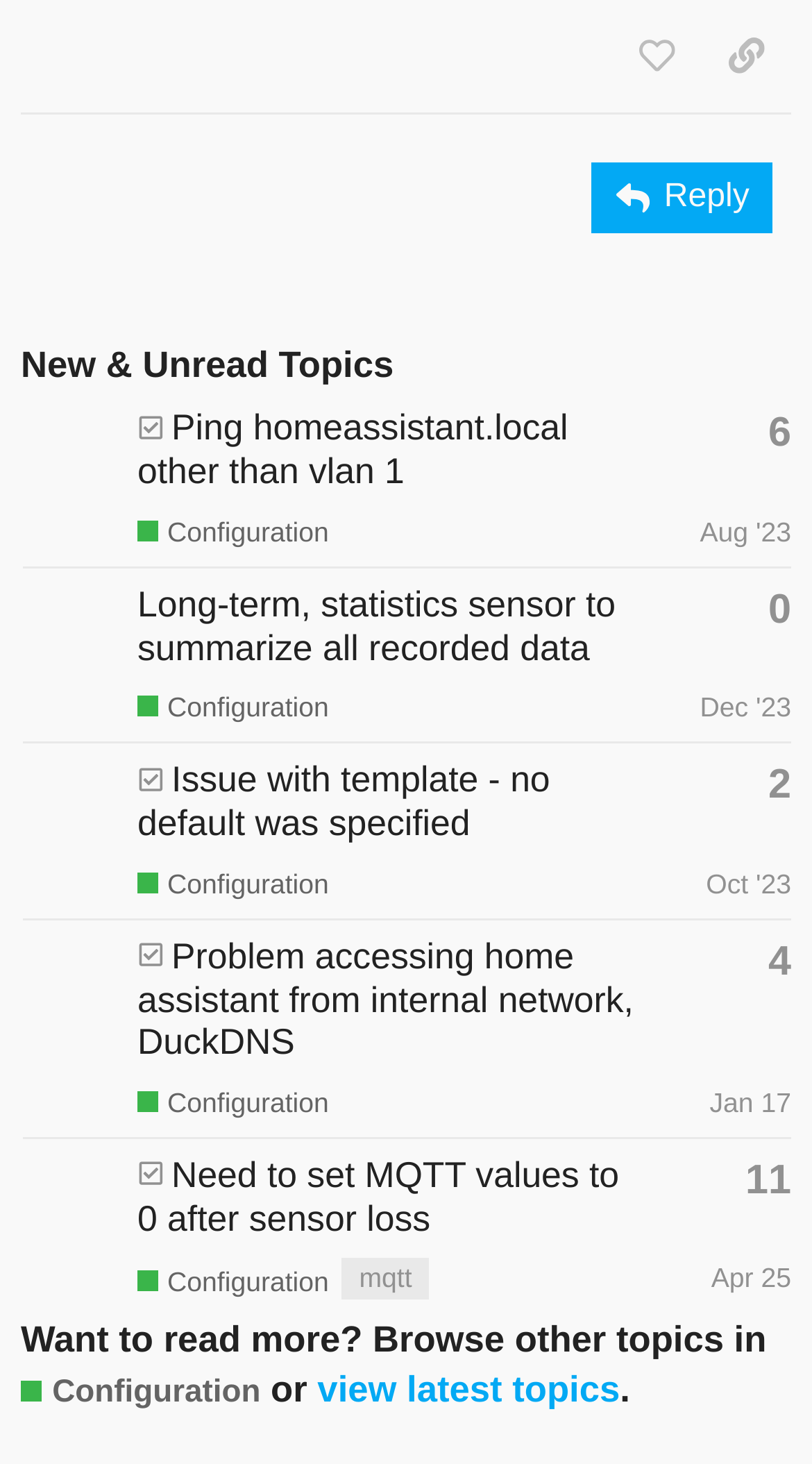Using the details from the image, please elaborate on the following question: What is the purpose of the 'Configuration' section on the webpage?

Based on the webpage content, the 'Configuration' section appears to be a category or forum section dedicated to discussing and answering questions related to configuring Home Assistant, a home automation system.